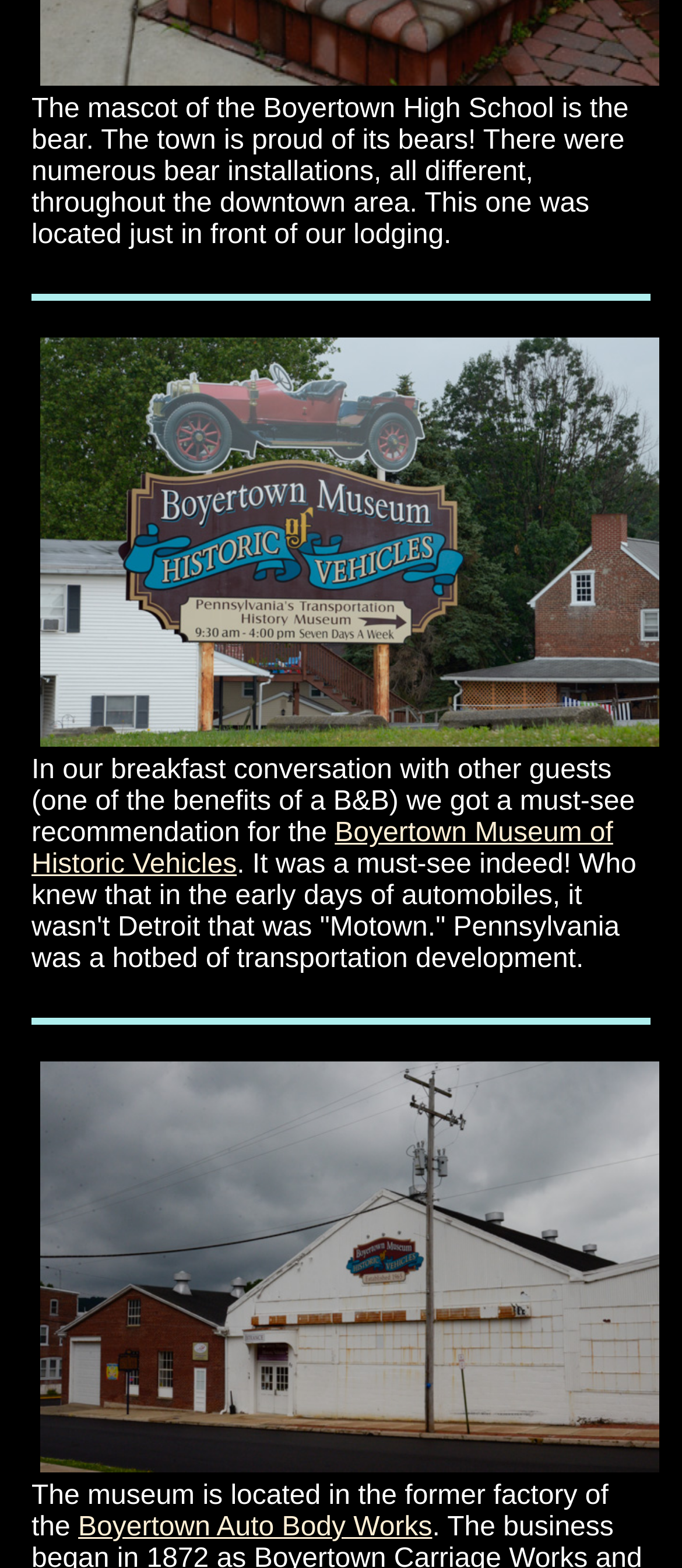What is the name of the museum mentioned in the text?
Answer the question in as much detail as possible.

The answer can be found in the link element with the text 'Boyertown Museum of Historic Vehicles', which is mentioned as a must-see recommendation in the breakfast conversation.